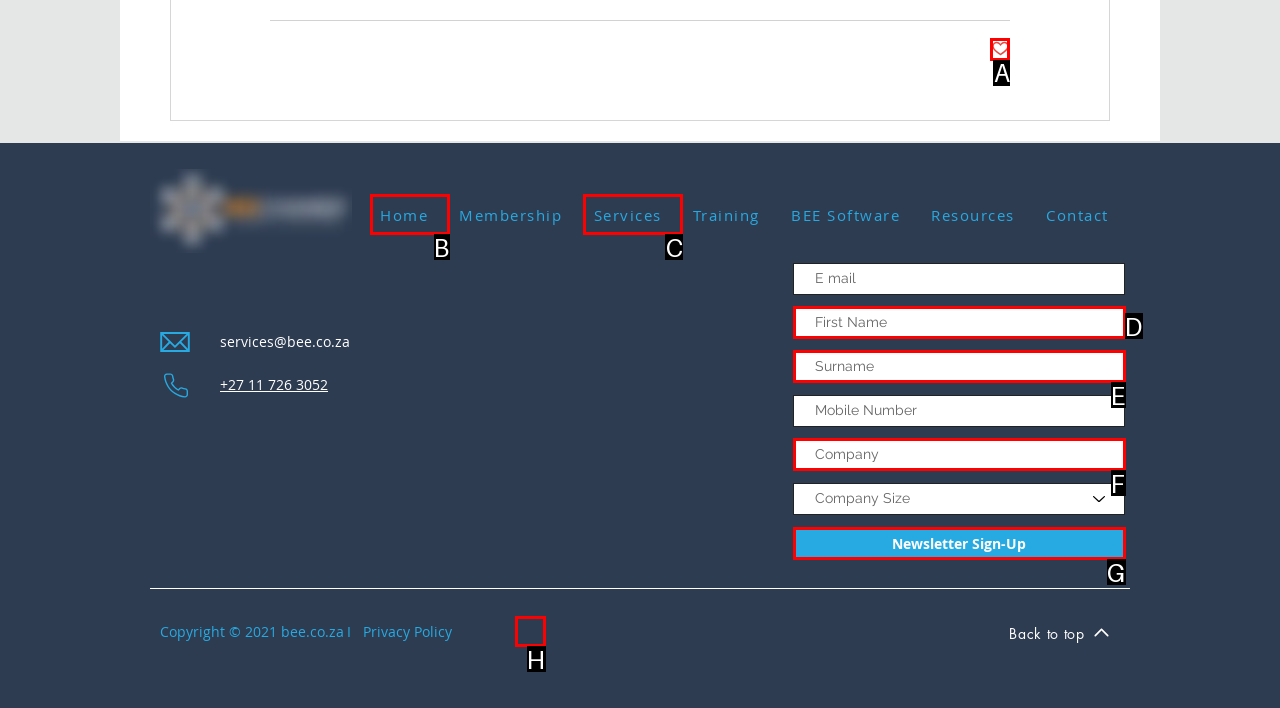Pick the right letter to click to achieve the task: Click the Post button
Answer with the letter of the correct option directly.

A